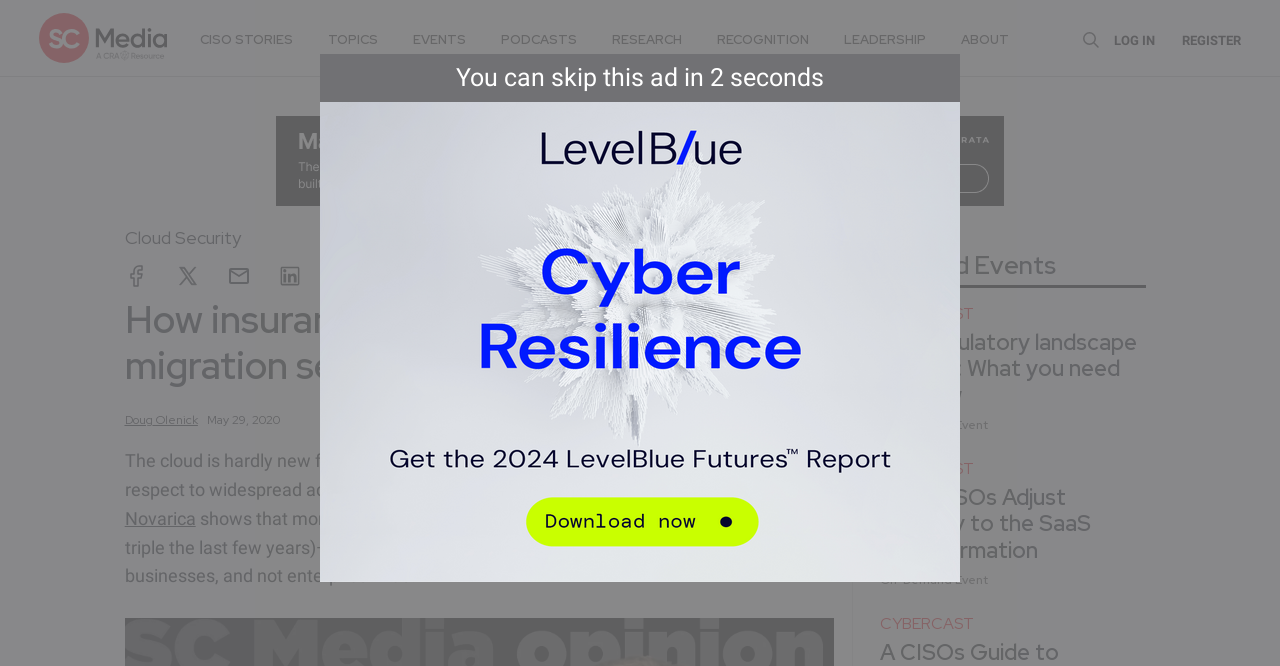Respond to the following question with a brief word or phrase:
When was the article published?

May 29, 2020